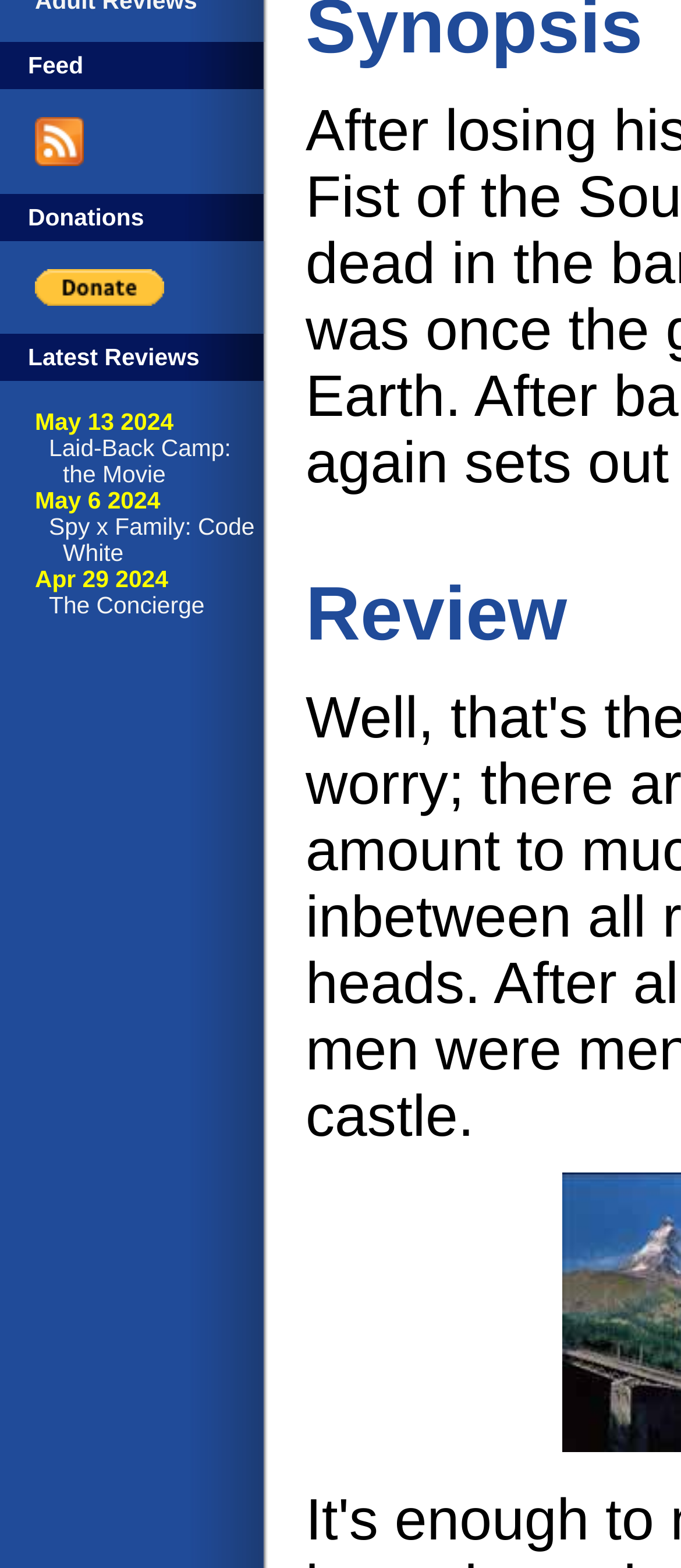Determine the bounding box for the UI element described here: "Spy x Family: Code White".

[0.072, 0.328, 0.374, 0.361]